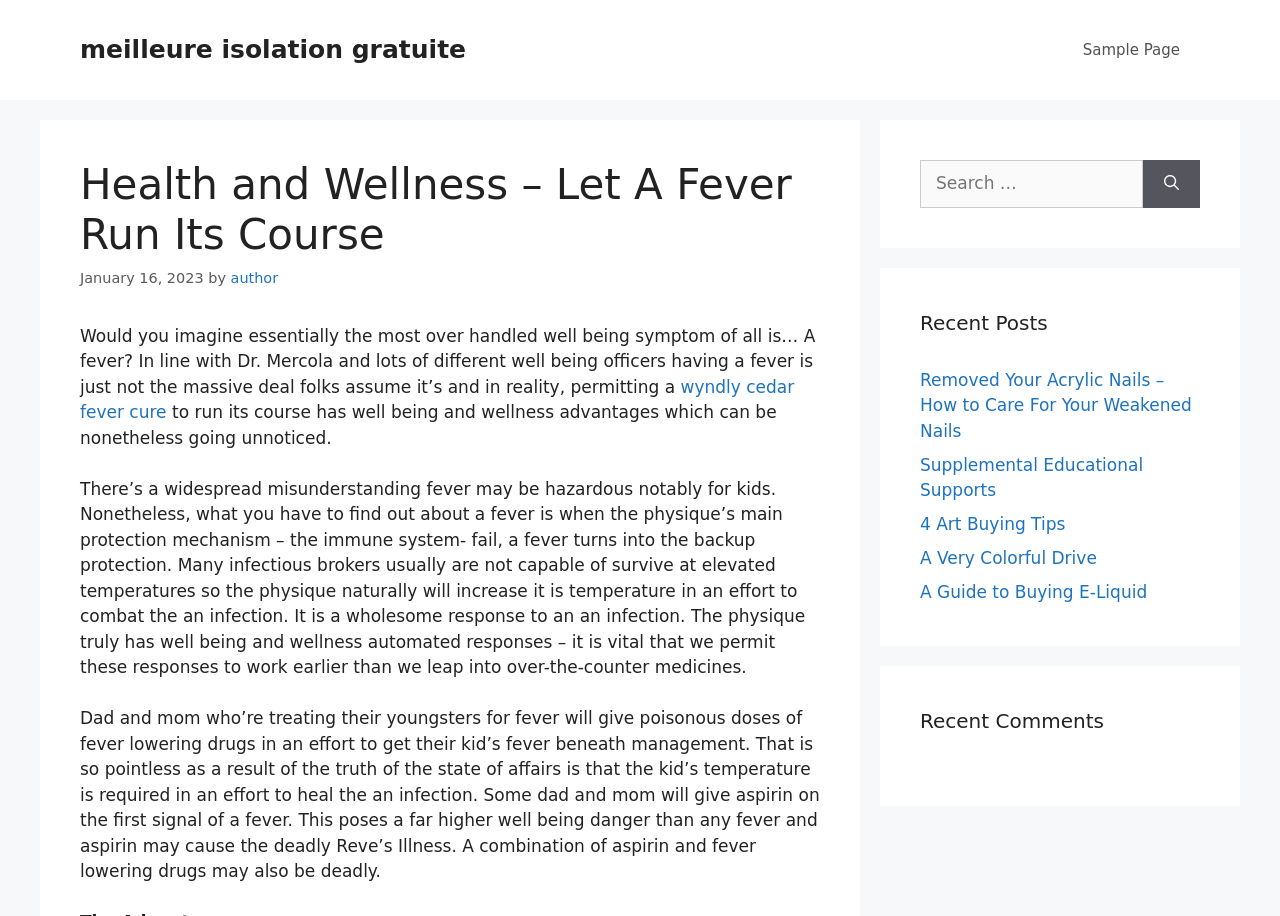From the screenshot, find the bounding box of the UI element matching this description: "A Guide to Buying E-Liquid". Supply the bounding box coordinates in the form [left, top, right, bottom], each a float between 0 and 1.

[0.719, 0.635, 0.896, 0.657]